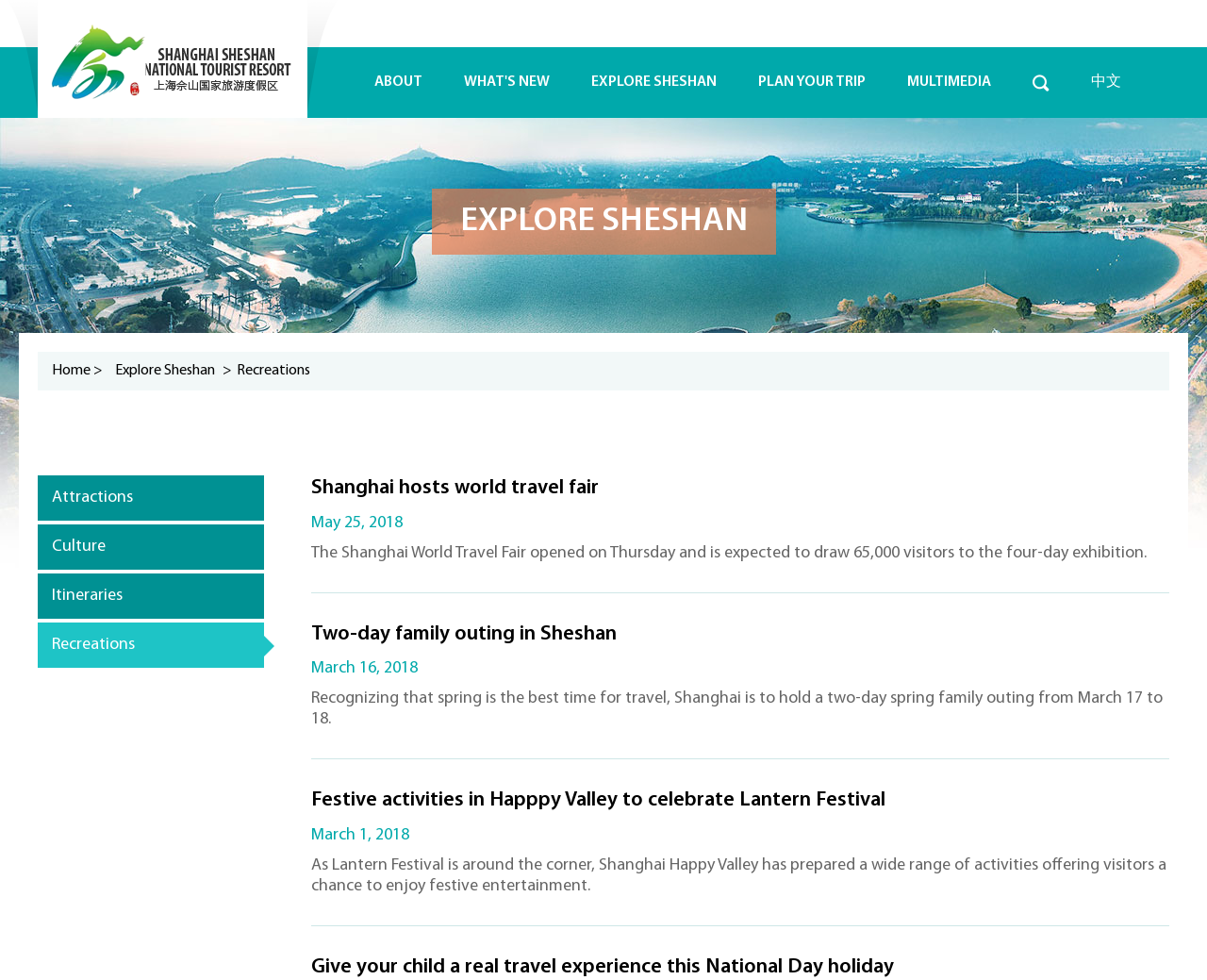Write an exhaustive caption that covers the webpage's main aspects.

The webpage is about Recreations in Sheshan, with a focus on travel and tourism. At the top, there is a navigation menu with 7 links: ABOUT, WHAT'S NEW, EXPLORE SHESHAN, PLAN YOUR TRIP, MULTIMEDIA, and 中文. Below the navigation menu, there is a large heading "EXPLORE SHESHAN" and a breadcrumb trail showing the current page location: "Home > Explore Sheshan > Recreations".

On the left side of the page, there is a description list with 4 categories: Attractions, Culture, Itineraries, and Recreations. Each category has a link to a related page.

The main content of the page is a list of news articles or travel guides. There are 4 articles in total, each with a heading, a link to the full article, a date, and a brief summary. The articles are about travel-related events and activities in Shanghai, such as the Shanghai World Travel Fair, a two-day family outing in Sheshan, and festive activities in Happy Valley to celebrate the Lantern Festival. The articles are arranged in a vertical column, with the most recent article at the top.